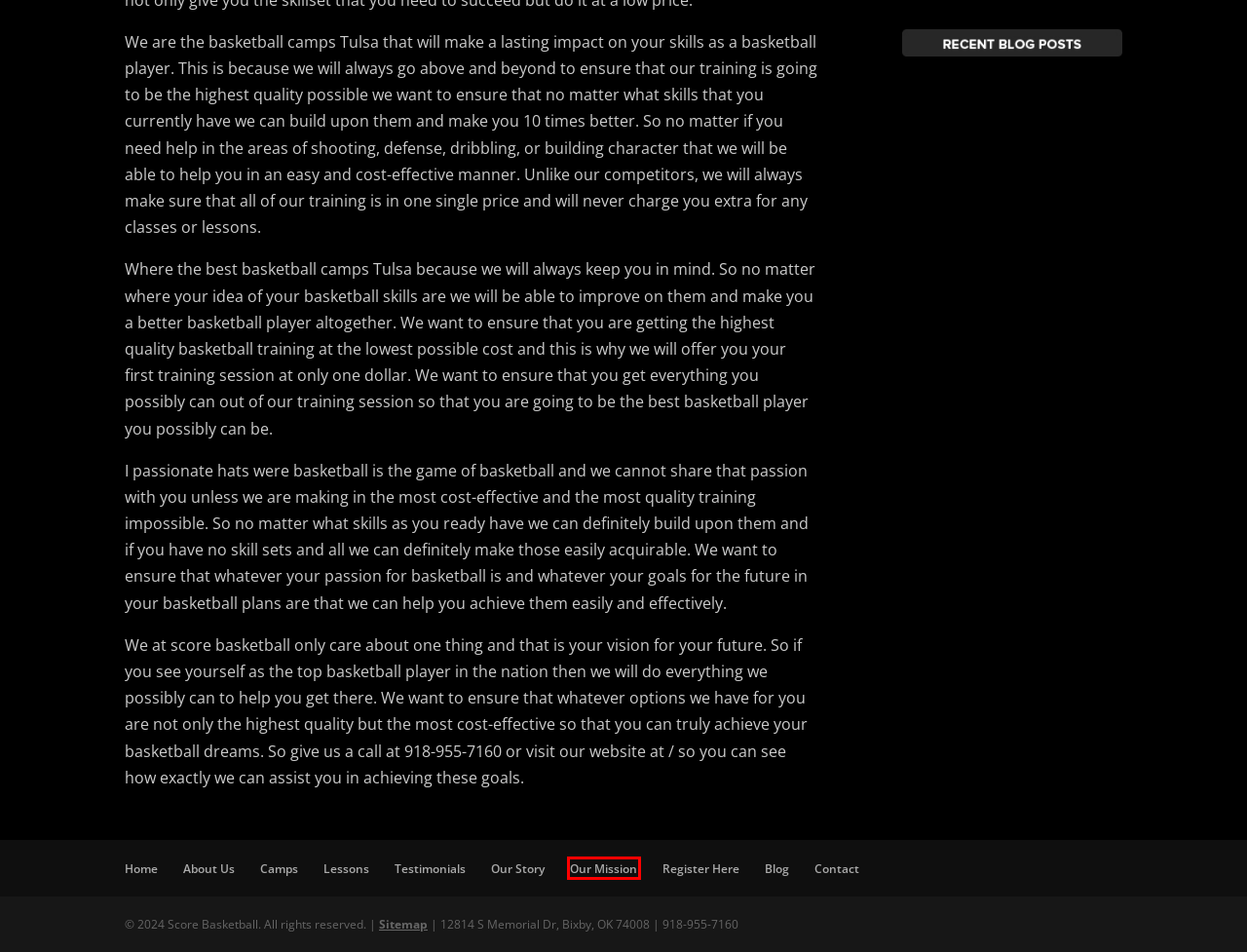Check out the screenshot of a webpage with a red rectangle bounding box. Select the best fitting webpage description that aligns with the new webpage after clicking the element inside the bounding box. Here are the candidates:
A. Sitemap - Score Basketball
B. History of Success - Score Basketball
C. Our Story - Score Basketball
D. Testimonials Videos - Score Basketball
E. Now Hiring - Score Basketball
F. Our Mission - Score Basketball
G. Blog Archives - Score Basketball
H. Register Here - Score Basketball

F